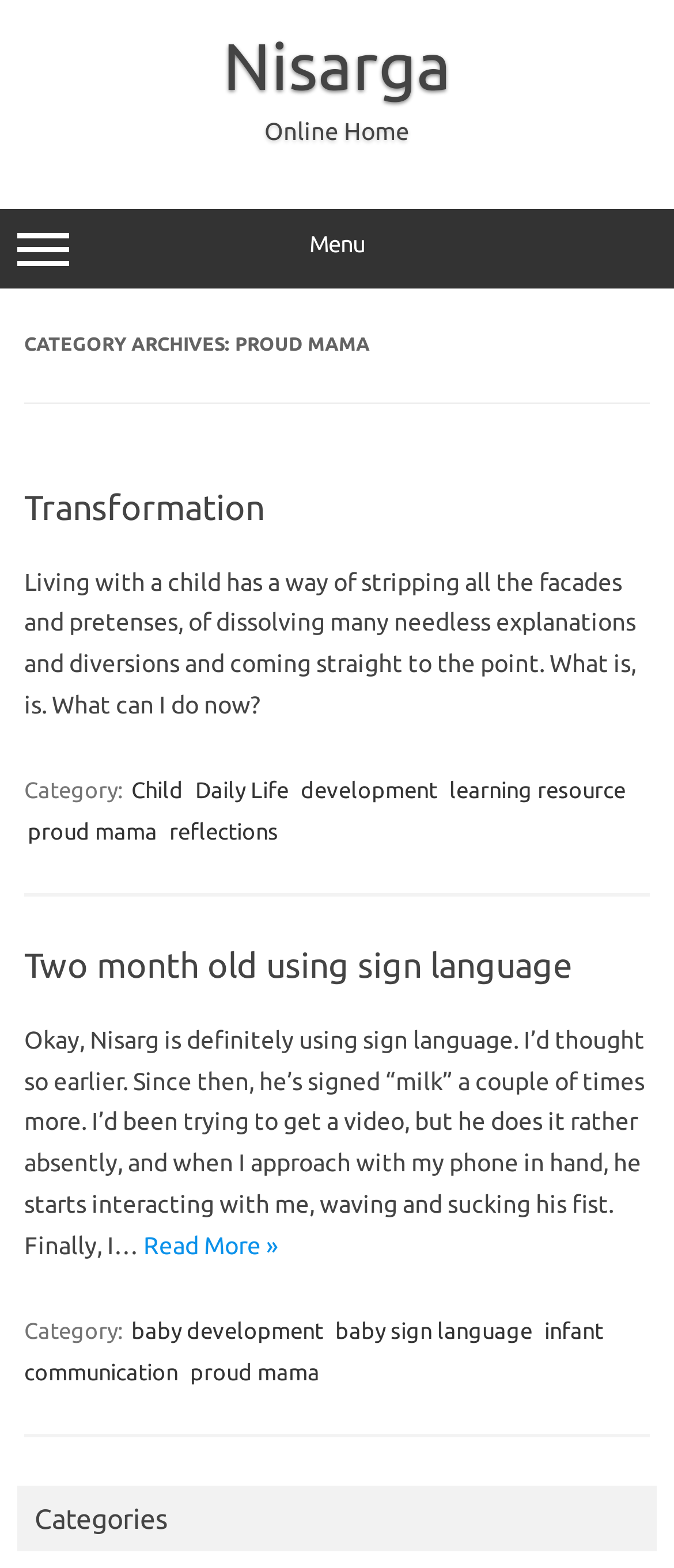Find the bounding box coordinates of the UI element according to this description: "Read More »".

[0.213, 0.785, 0.413, 0.803]